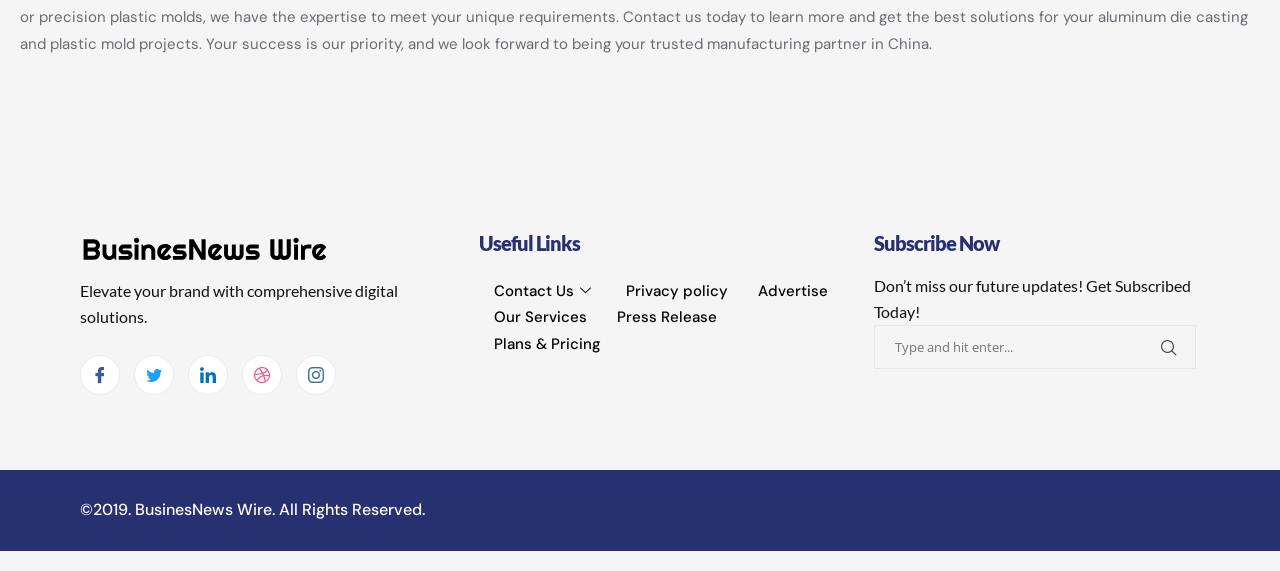Pinpoint the bounding box coordinates of the clickable area necessary to execute the following instruction: "Click the company logo". The coordinates should be given as four float numbers between 0 and 1, namely [left, top, right, bottom].

[0.062, 0.41, 0.258, 0.461]